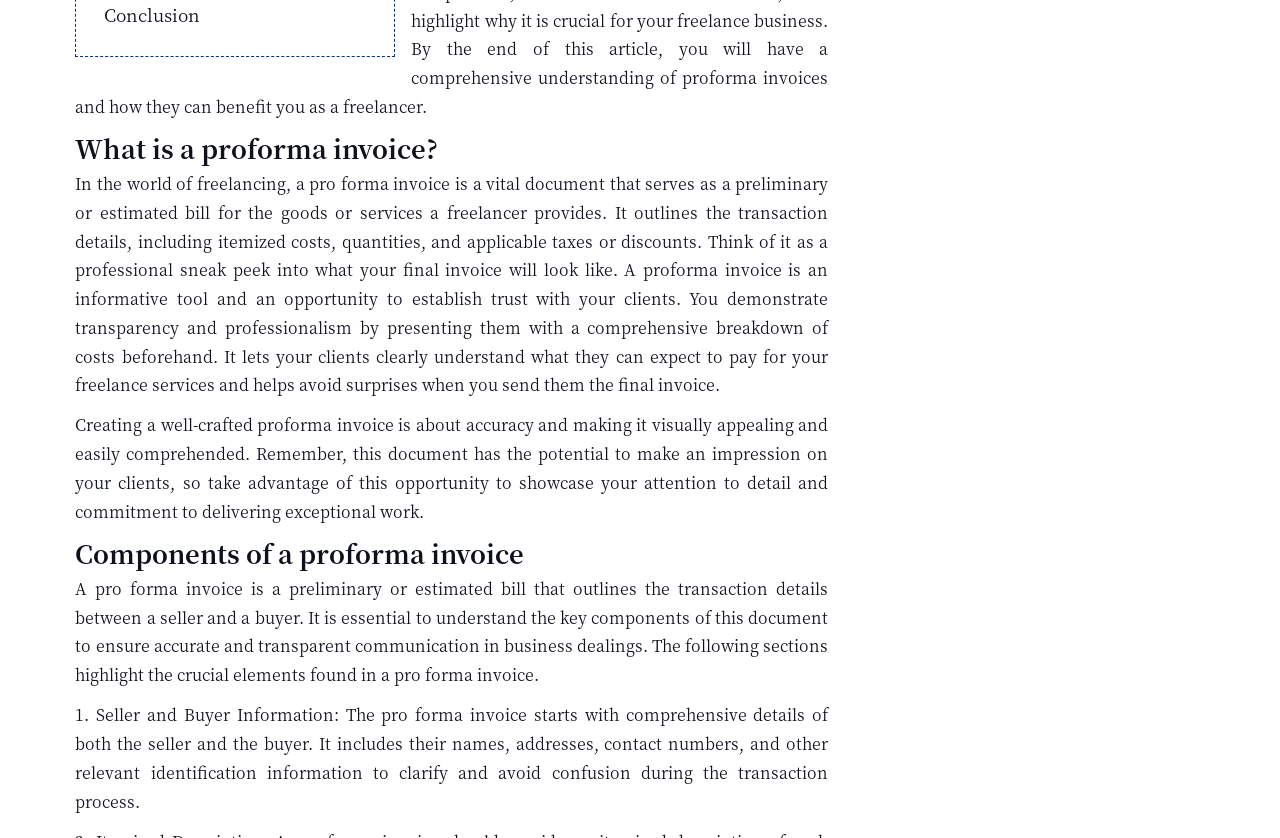Can you find the bounding box coordinates for the UI element given this description: "Accept"? Provide the coordinates as four float numbers between 0 and 1: [left, top, right, bottom].

[0.914, 0.296, 1.0, 0.339]